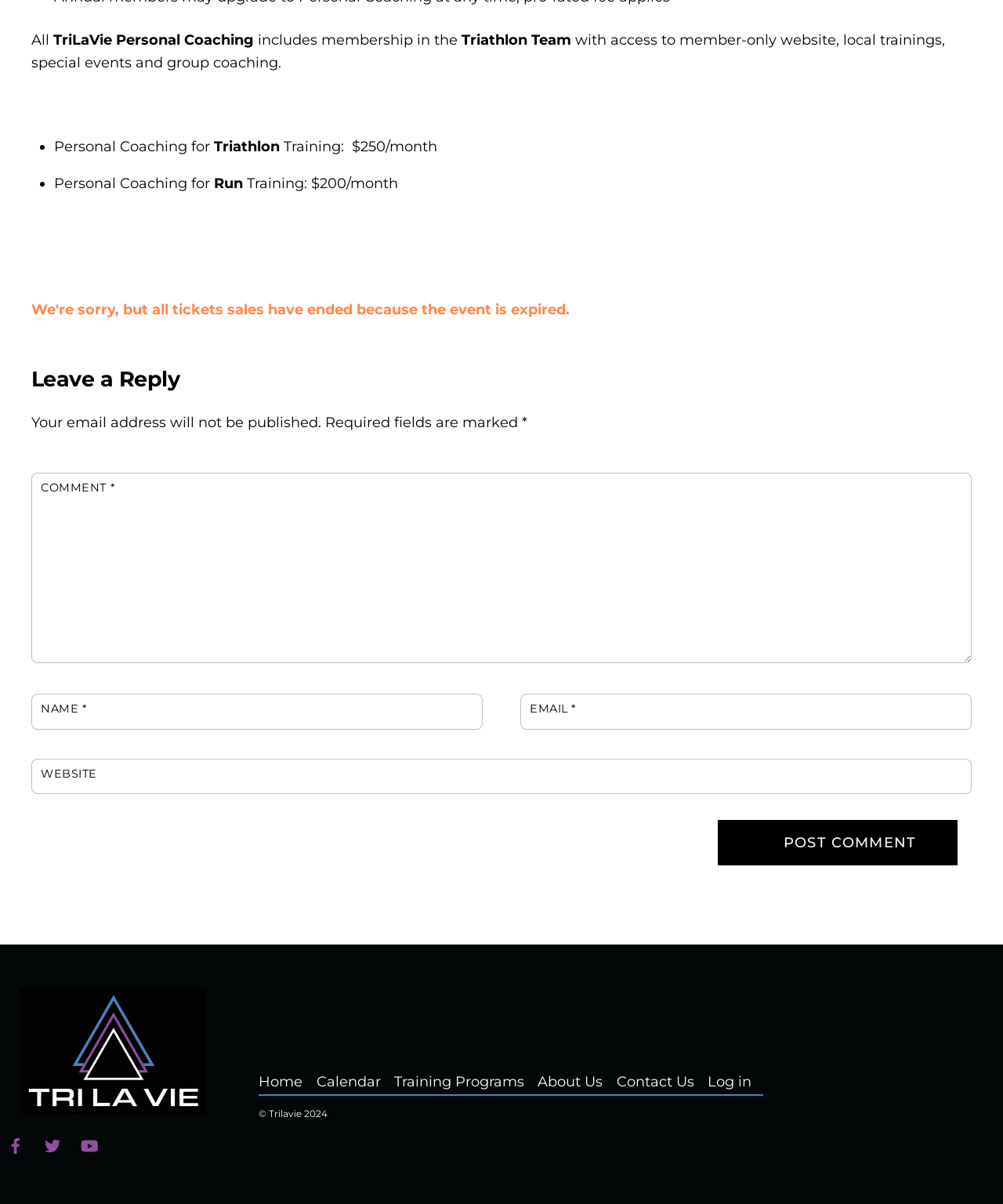Given the element description, predict the bounding box coordinates in the format (top-left x, top-left y, bottom-right x, bottom-right y). Make sure all values are between 0 and 1. Here is the element description: Home

[0.258, 0.891, 0.302, 0.905]